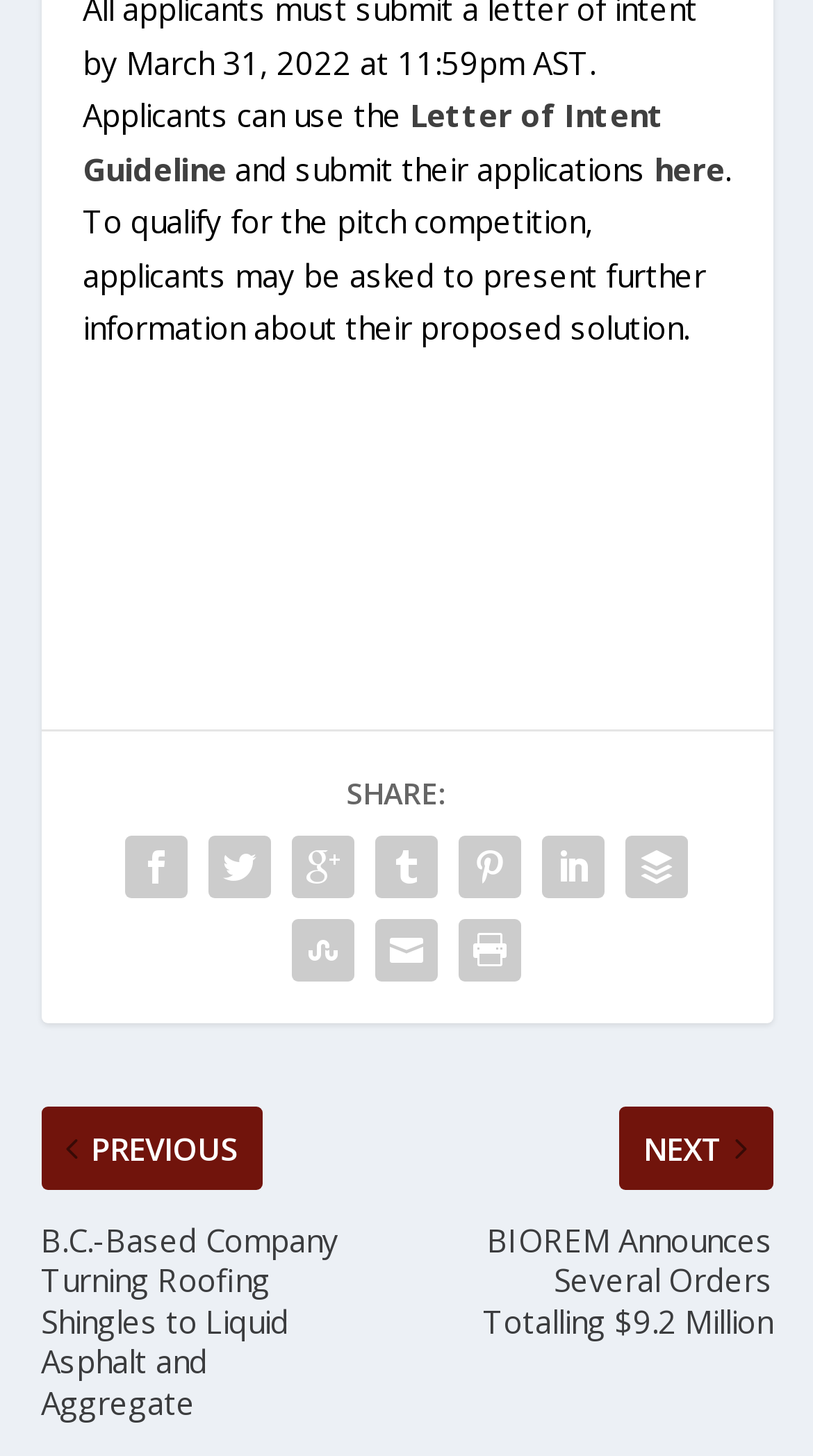Find the bounding box coordinates of the element you need to click on to perform this action: 'Click on Letter of Intent Guideline'. The coordinates should be represented by four float values between 0 and 1, in the format [left, top, right, bottom].

[0.101, 0.065, 0.817, 0.13]